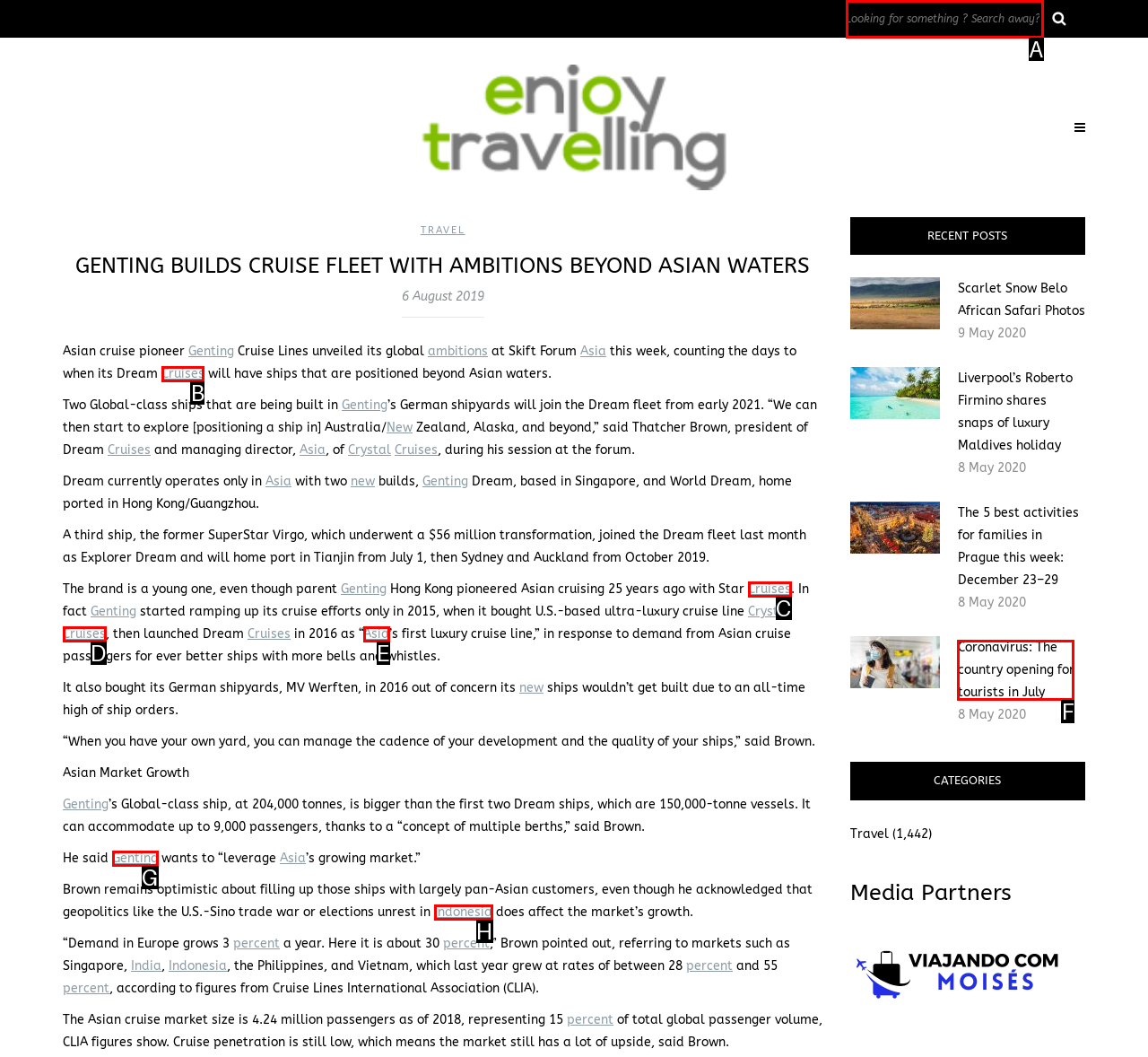Based on the choices marked in the screenshot, which letter represents the correct UI element to perform the task: Learn about Dream Cruises?

B